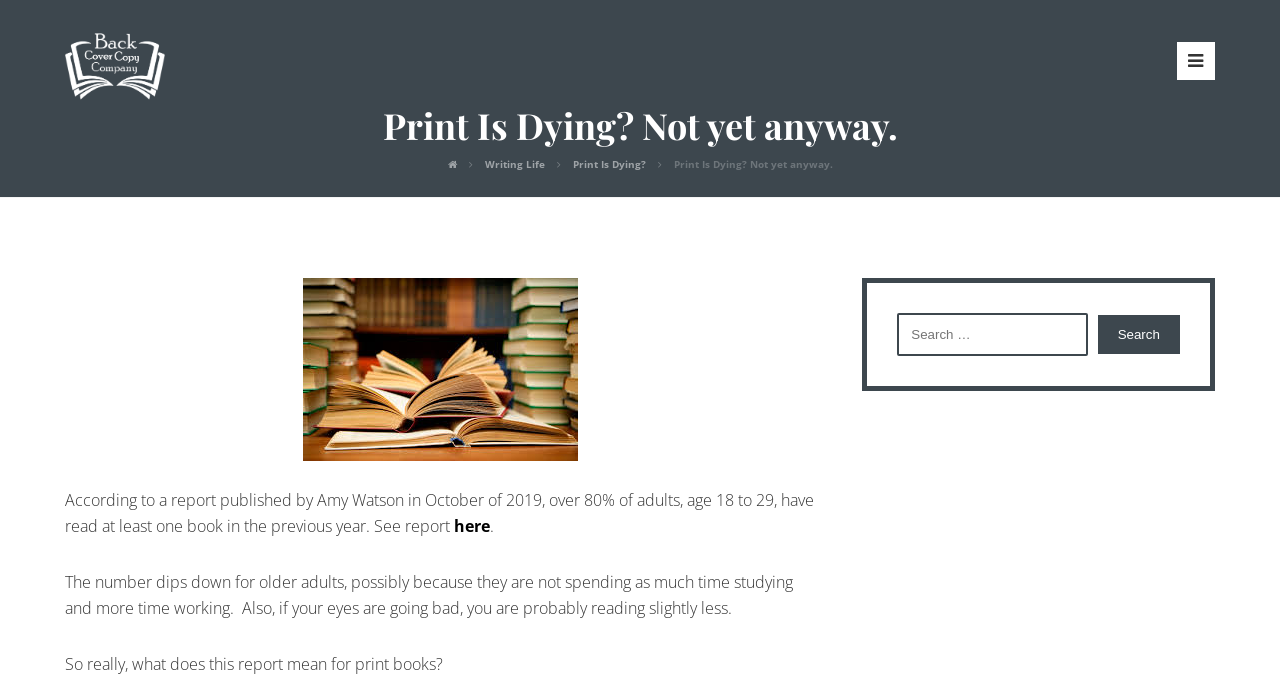Give a comprehensive overview of the webpage, including key elements.

The webpage is about the topic of print books and reading habits. At the top, there is a logo of "Back Cover Copy Company" with a link to the company's website. Below the logo, there is a heading that reads "Print Is Dying? Not yet anyway." 

To the right of the logo, there are four links: "\uf015", "Writing Life", "Print Is Dying?", and "Print Is Dying? Not yet anyway.". These links are aligned horizontally and are positioned near the top of the page.

The main content of the webpage starts with a paragraph of text that summarizes a report by Amy Watson, stating that over 80% of adults aged 18-29 have read at least one book in the previous year. This text is positioned in the middle of the page. There is a link to the report below the text, labeled "here".

Below the link, there are two more paragraphs of text. The first paragraph discusses how the number of readers decreases with age, possibly due to factors such as studying and eye health. The second paragraph asks what this report means for print books.

On the right side of the page, there is a search box with a button labeled "Search". This search function is positioned near the bottom of the page.